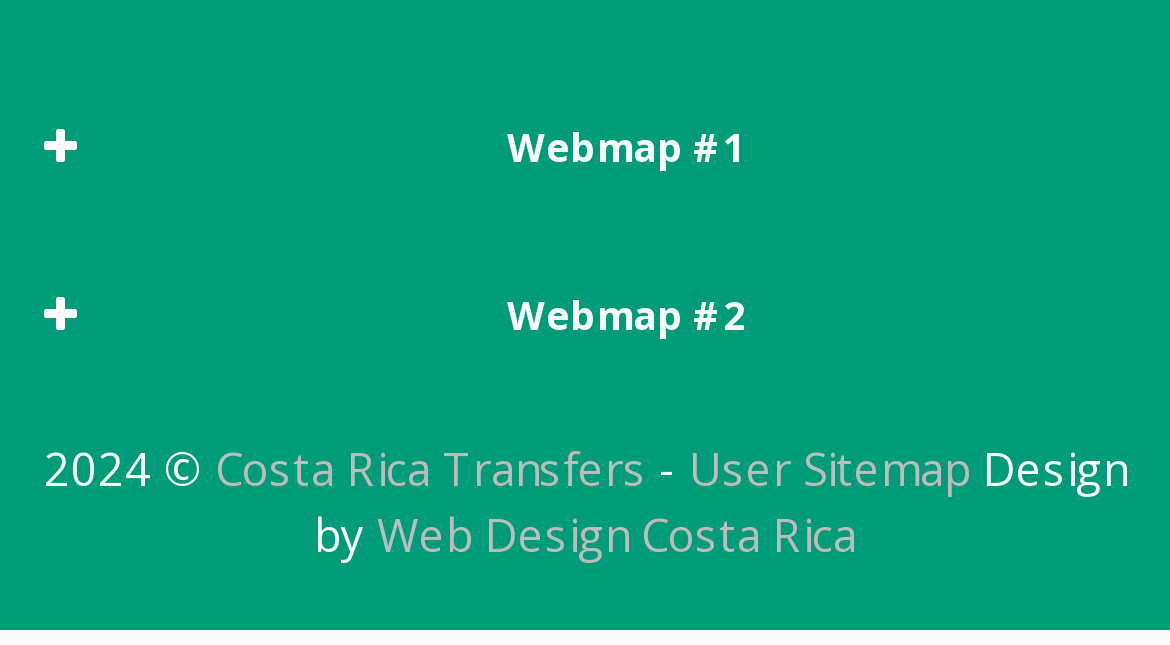How many webmaps are available on the webpage?
Please use the image to provide a one-word or short phrase answer.

2